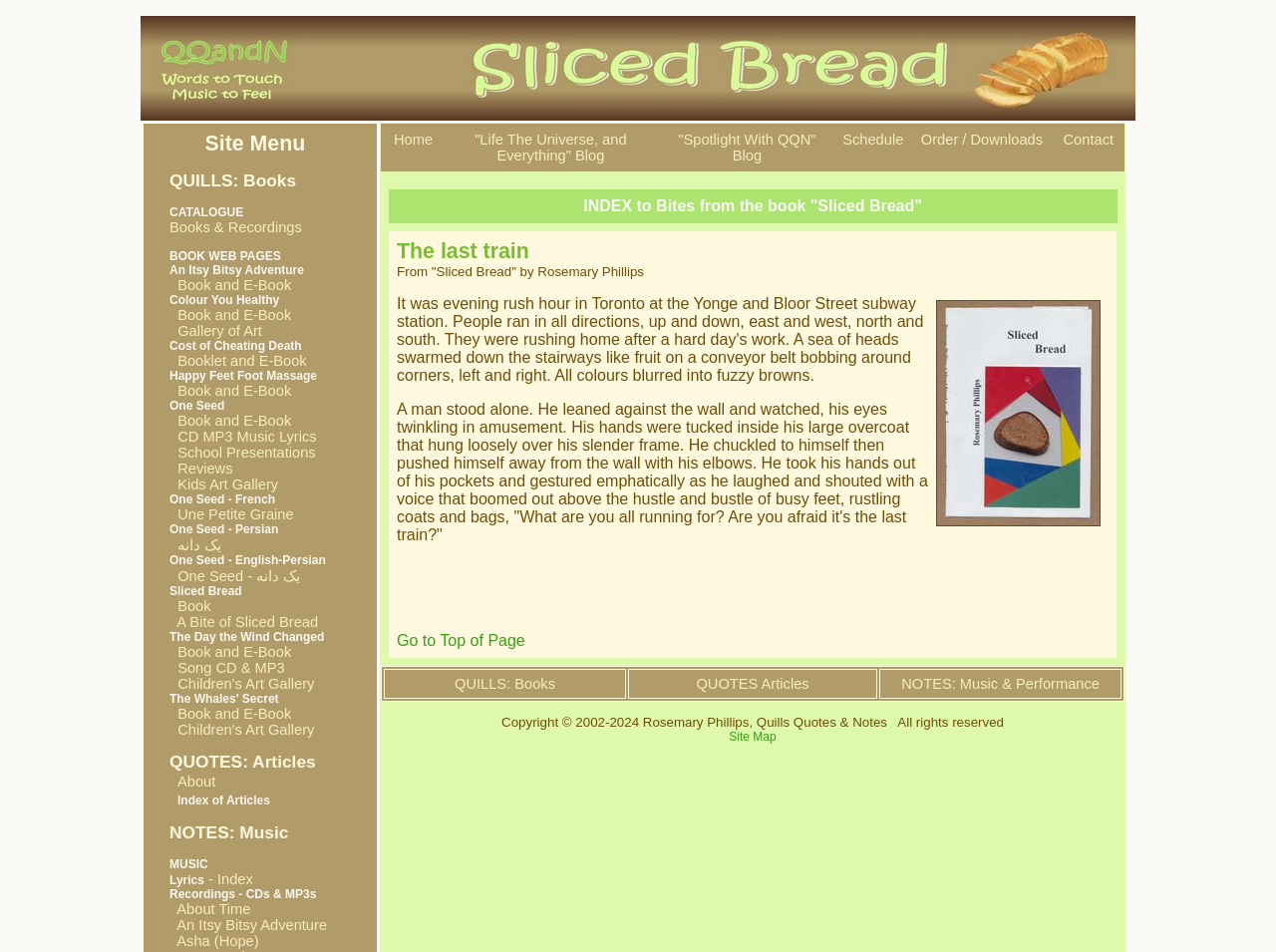Please identify the bounding box coordinates of the element I need to click to follow this instruction: "Go to the cover page of Art Appreciation".

None